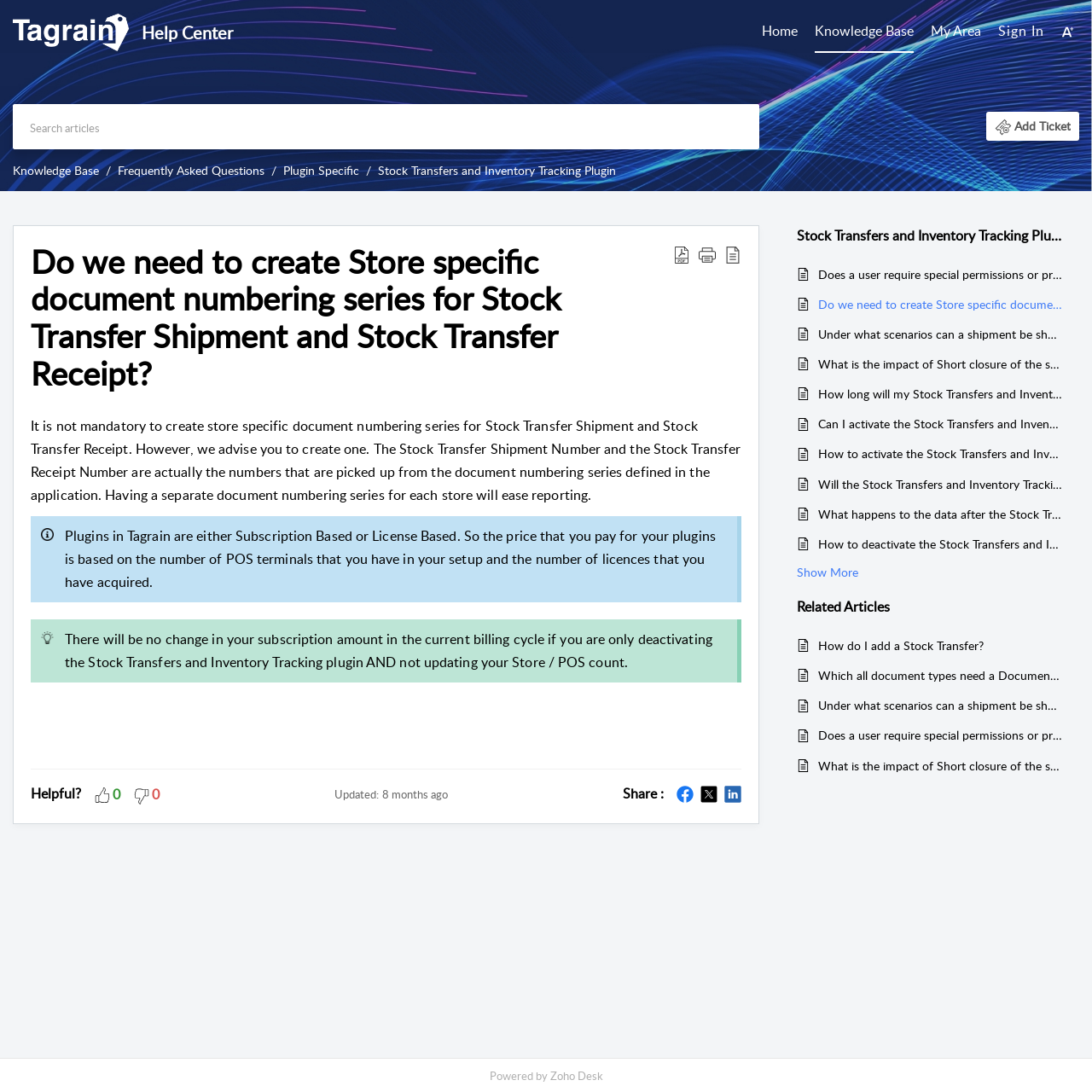Given the description placeholder="Search articles", predict the bounding box coordinates of the UI element. Ensure the coordinates are in the format (top-left x, top-left y, bottom-right x, bottom-right y) and all values are between 0 and 1.

[0.012, 0.095, 0.695, 0.136]